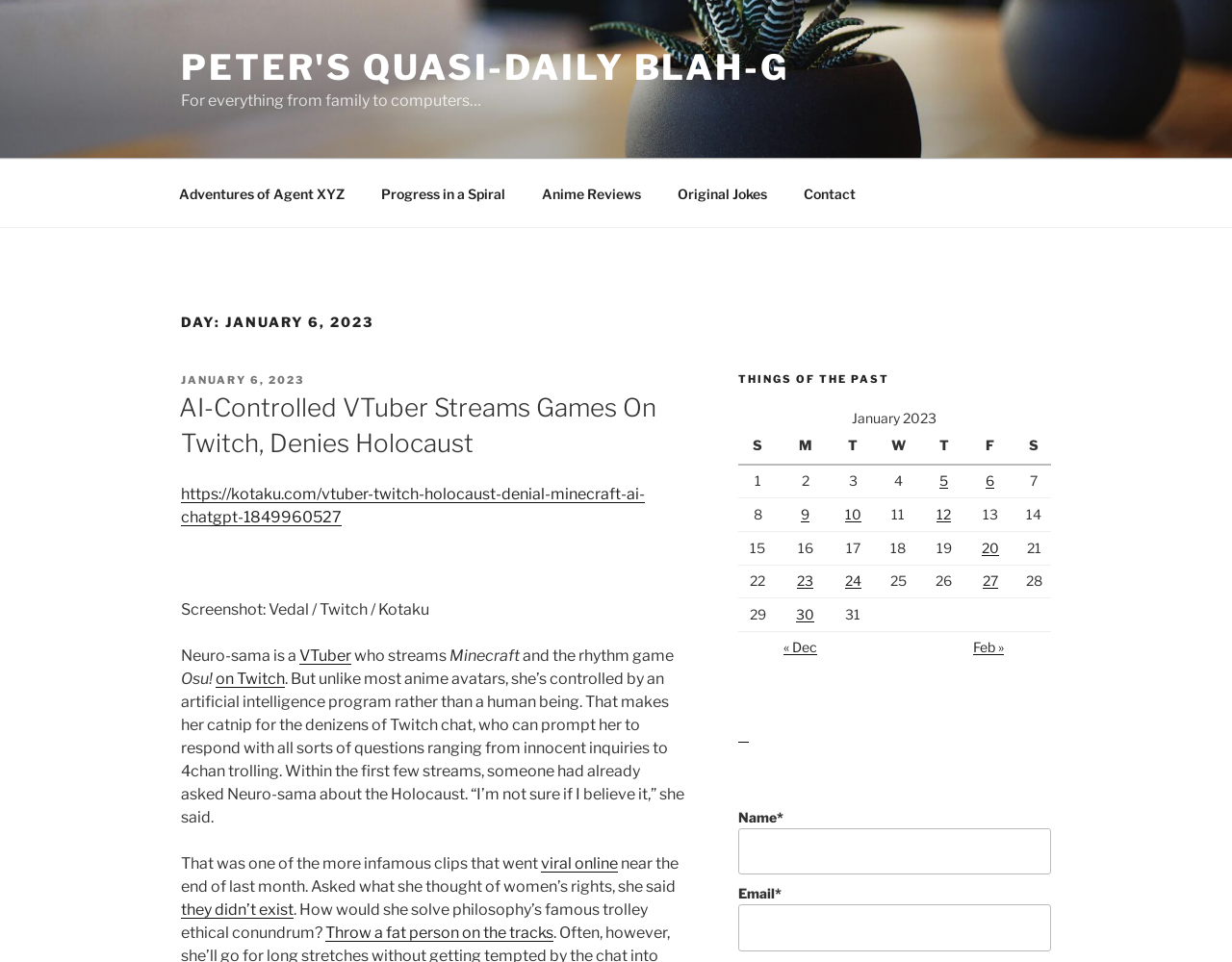Locate the bounding box coordinates of the clickable region to complete the following instruction: "Read the 'THINGS OF THE PAST' heading."

[0.599, 0.387, 0.853, 0.402]